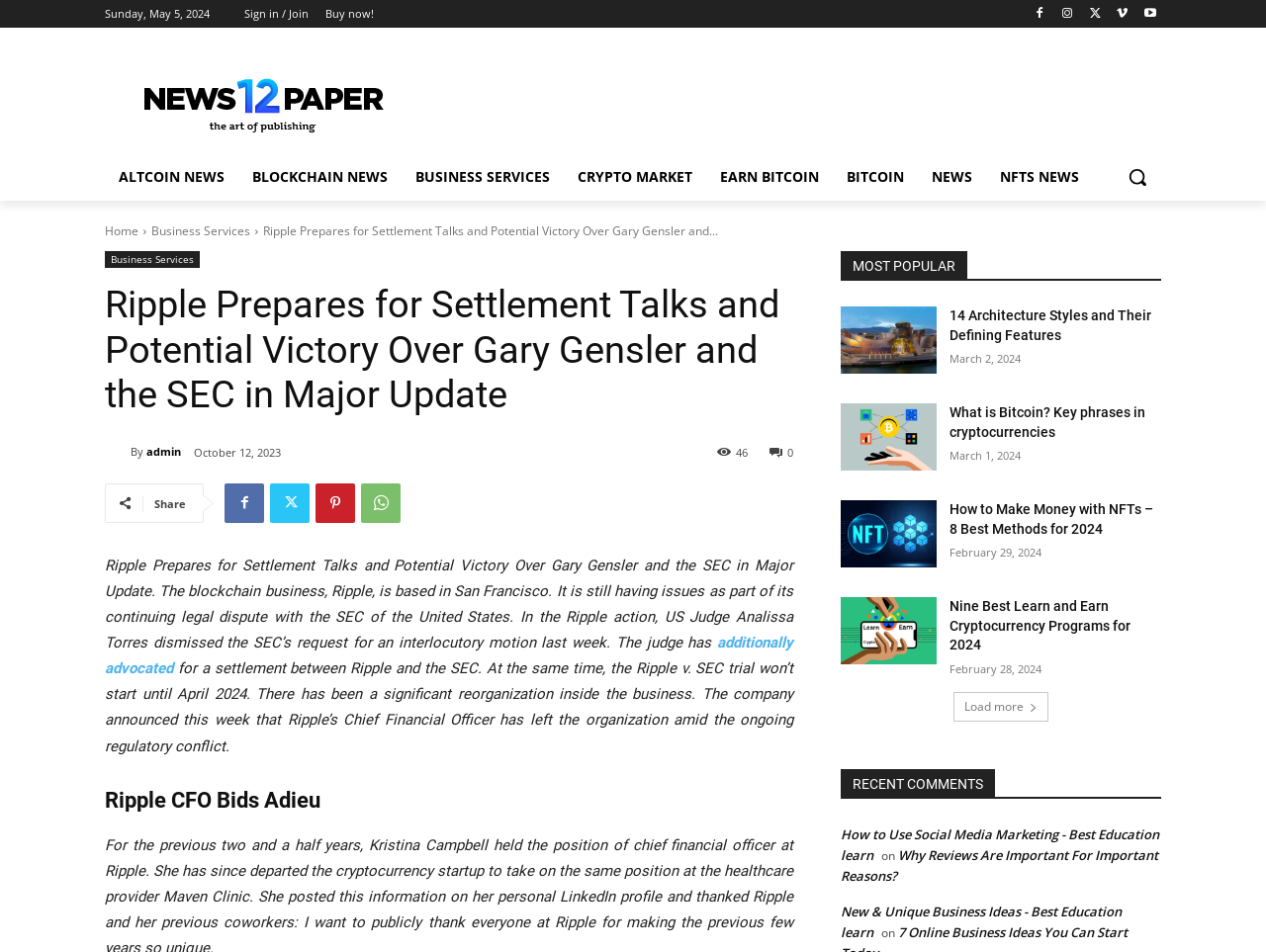Determine the bounding box coordinates for the clickable element to execute this instruction: "Explore Defiance 2008 war movie". Provide the coordinates as four float numbers between 0 and 1, i.e., [left, top, right, bottom].

None